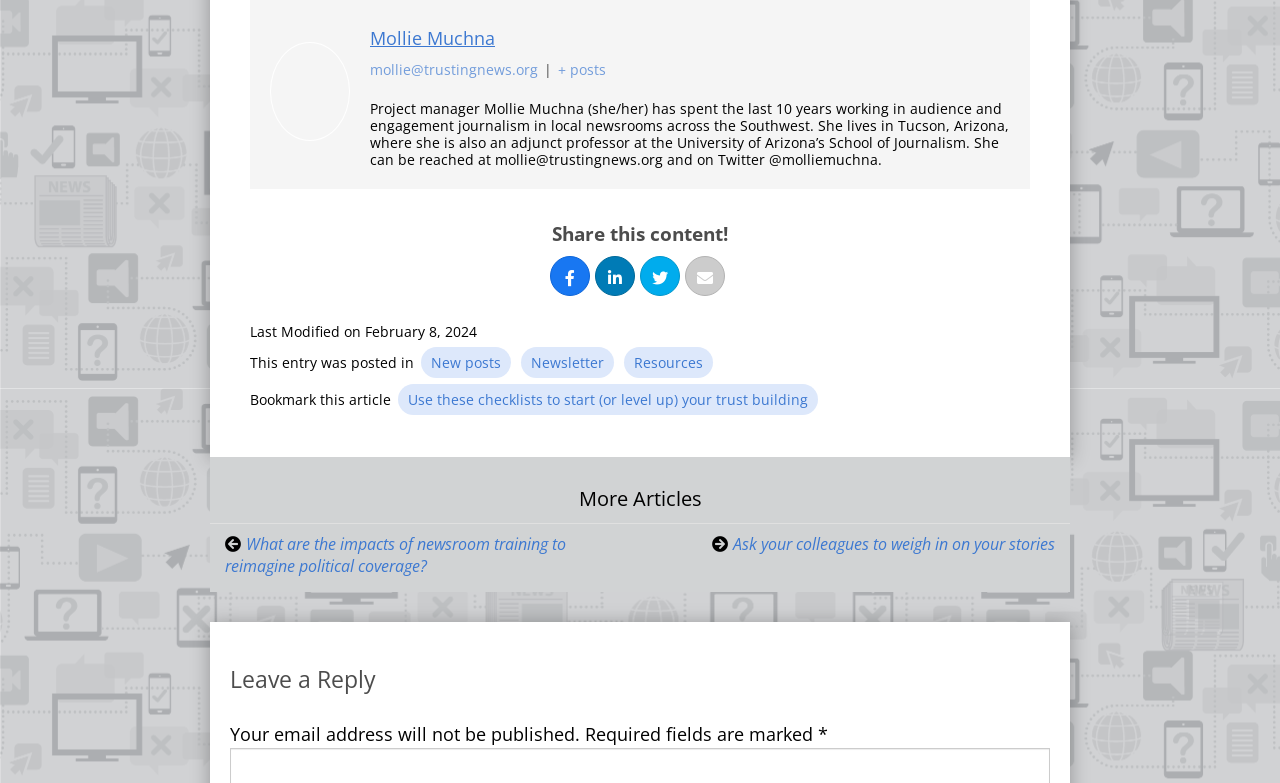What is the purpose of the 'Share this content!' section?
Look at the screenshot and respond with a single word or phrase.

To share content